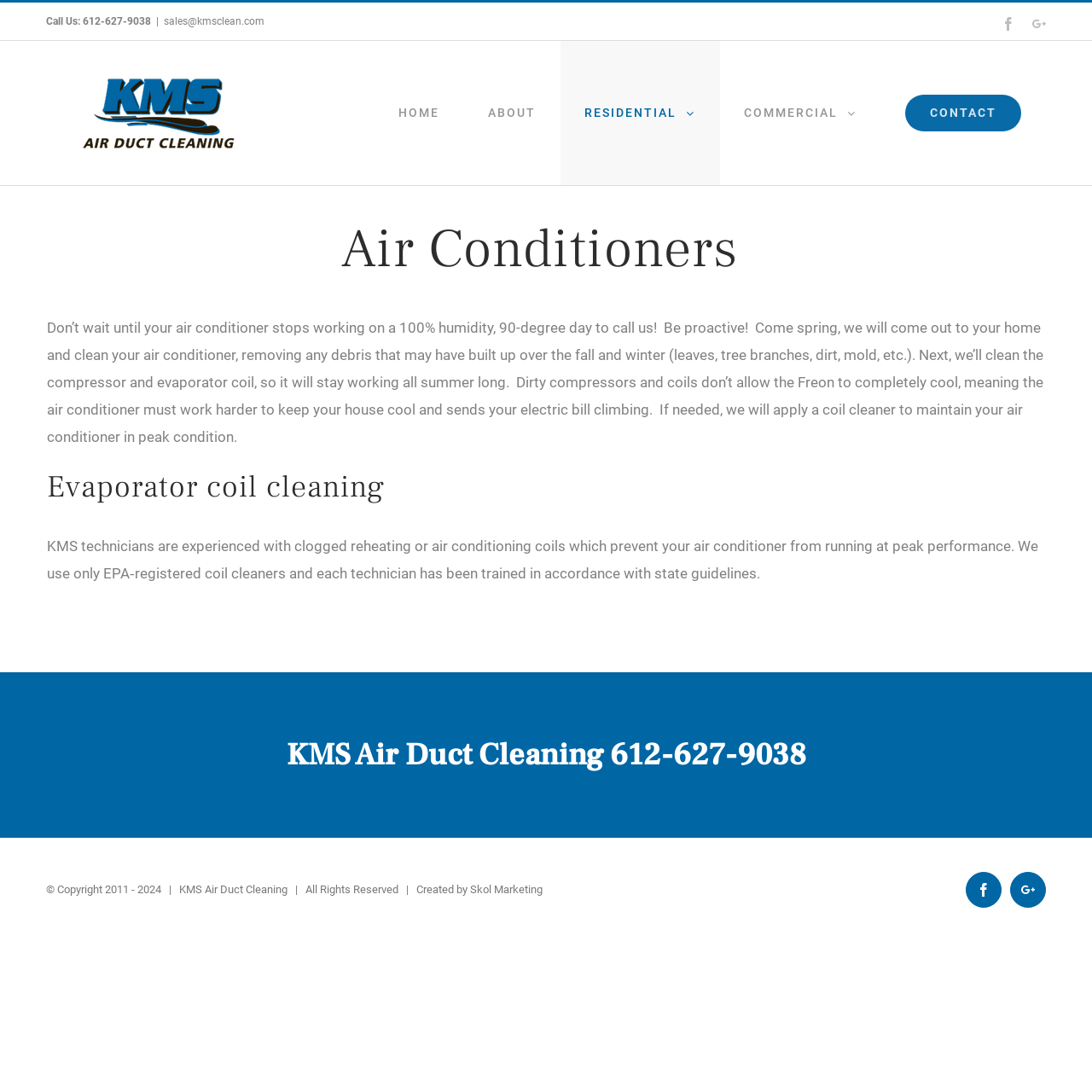What is the benefit of proactive air conditioner maintenance?
Look at the image and respond with a single word or a short phrase.

To prevent electric bill from climbing